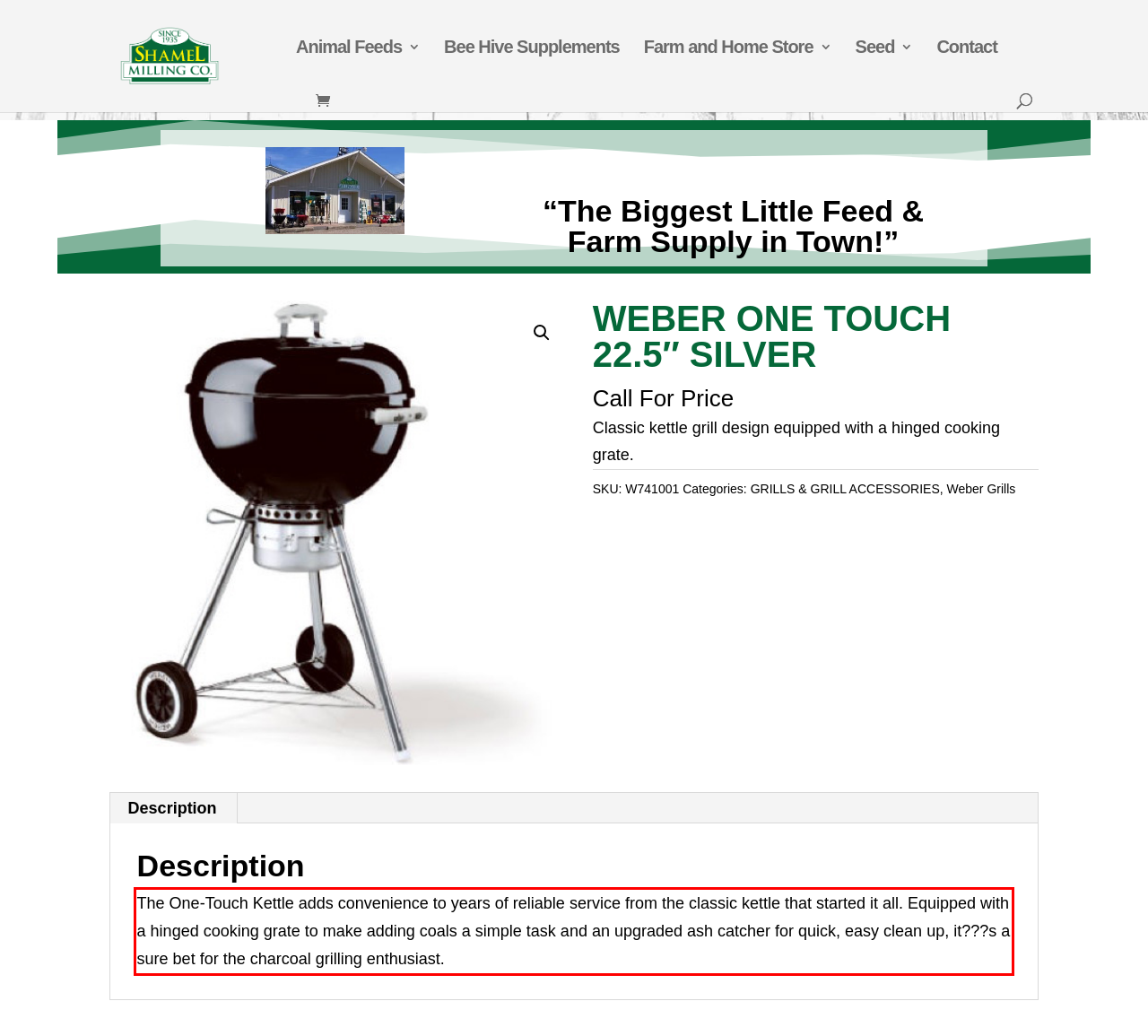You are presented with a webpage screenshot featuring a red bounding box. Perform OCR on the text inside the red bounding box and extract the content.

The One-Touch Kettle adds convenience to years of reliable service from the classic kettle that started it all. Equipped with a hinged cooking grate to make adding coals a simple task and an upgraded ash catcher for quick, easy clean up, it???s a sure bet for the charcoal grilling enthusiast.